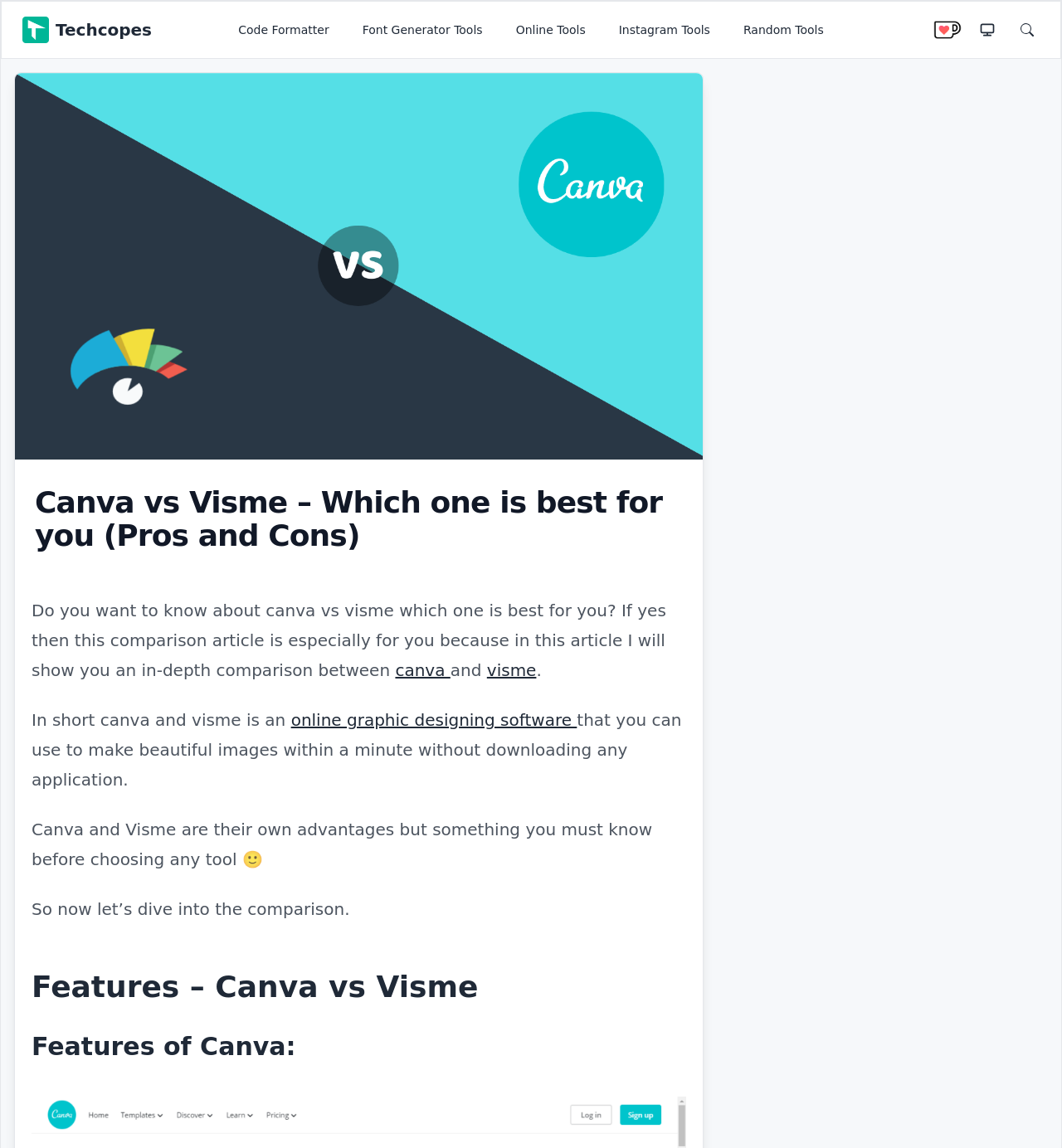Identify the bounding box coordinates of the region that needs to be clicked to carry out this instruction: "Click the 'Techcopes' logo". Provide these coordinates as four float numbers ranging from 0 to 1, i.e., [left, top, right, bottom].

[0.008, 0.009, 0.156, 0.043]